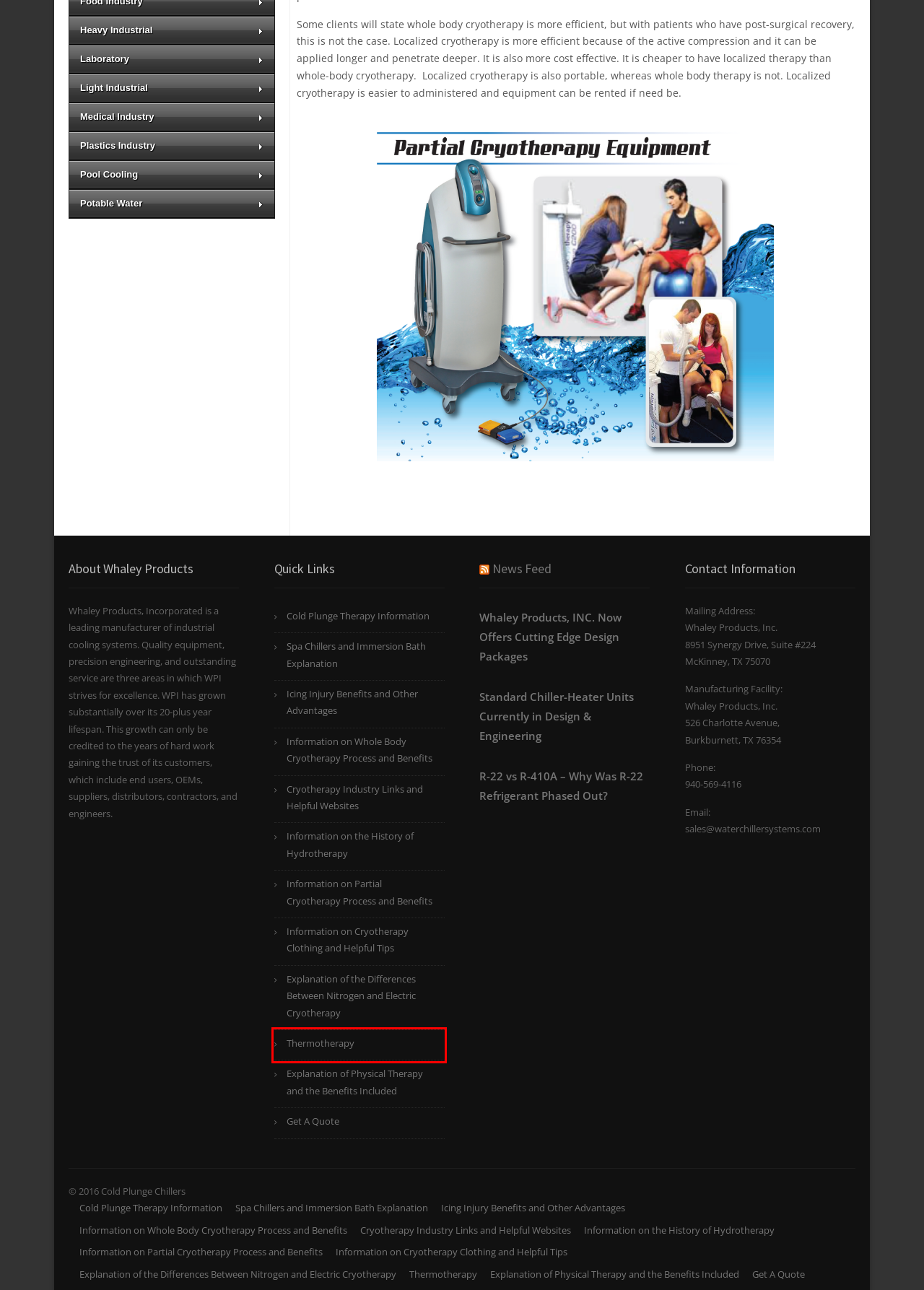You have a screenshot of a webpage with a red bounding box highlighting a UI element. Your task is to select the best webpage description that corresponds to the new webpage after clicking the element. Here are the descriptions:
A. Explanation of Physical Therapy and the Benefits Included
B. Explanation of the Differences Between Nitrogen and Electric Cryotherapy
C. Water Chillers - Water Chiller Systems -Whaley Products
D. Information on Cryotherapy Clothing and Helpful Tips
E. Information on the History of Hydrotherapy
F. Industrial Chiller Systems – From Whaley Products, Incorporated
G. Refrigeration Chilling Systems – From Whaley Products, Incorporated
H. Thermotherapy

H